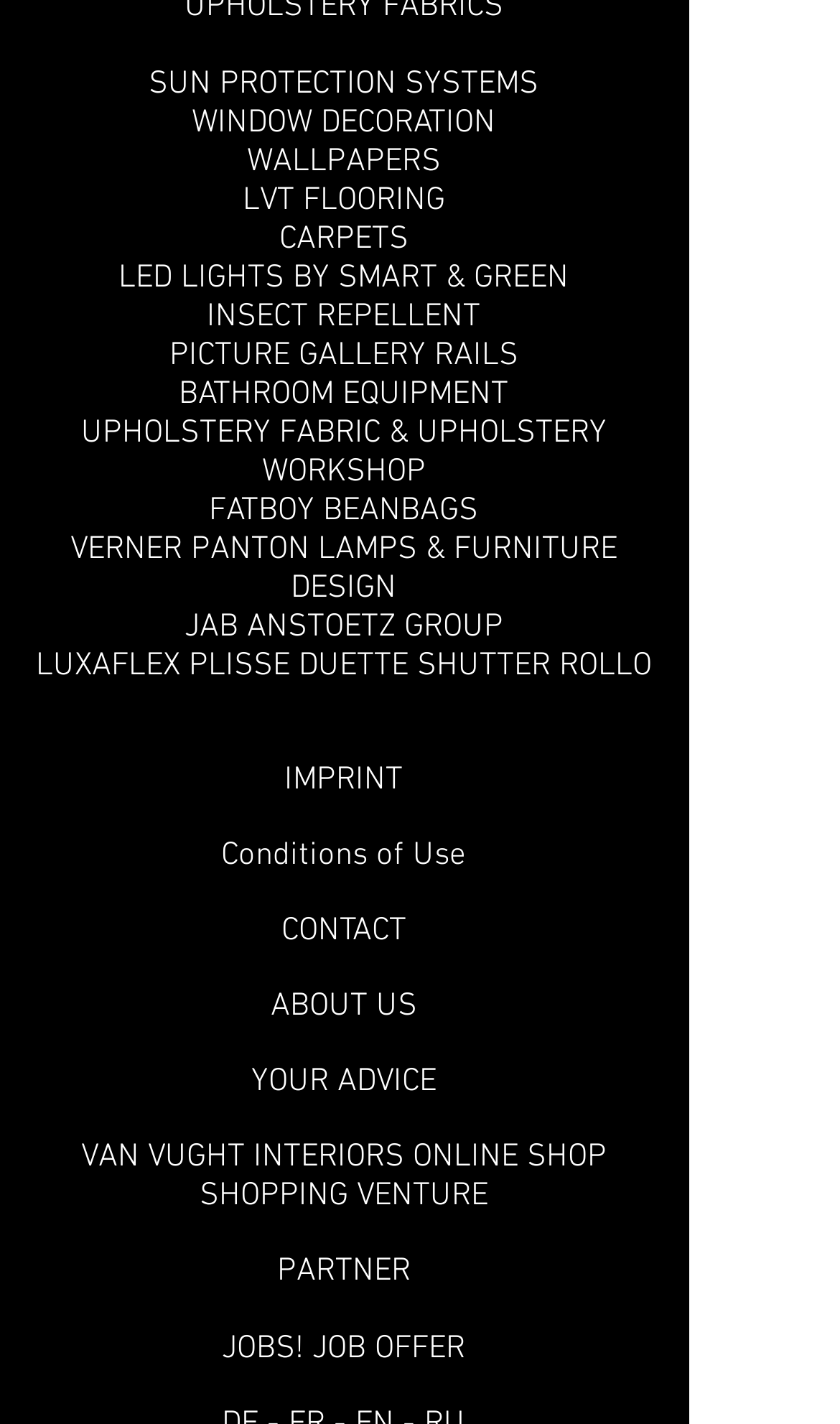Kindly determine the bounding box coordinates of the area that needs to be clicked to fulfill this instruction: "View SITTING FRIENDS".

[0.15, 0.714, 0.671, 0.752]